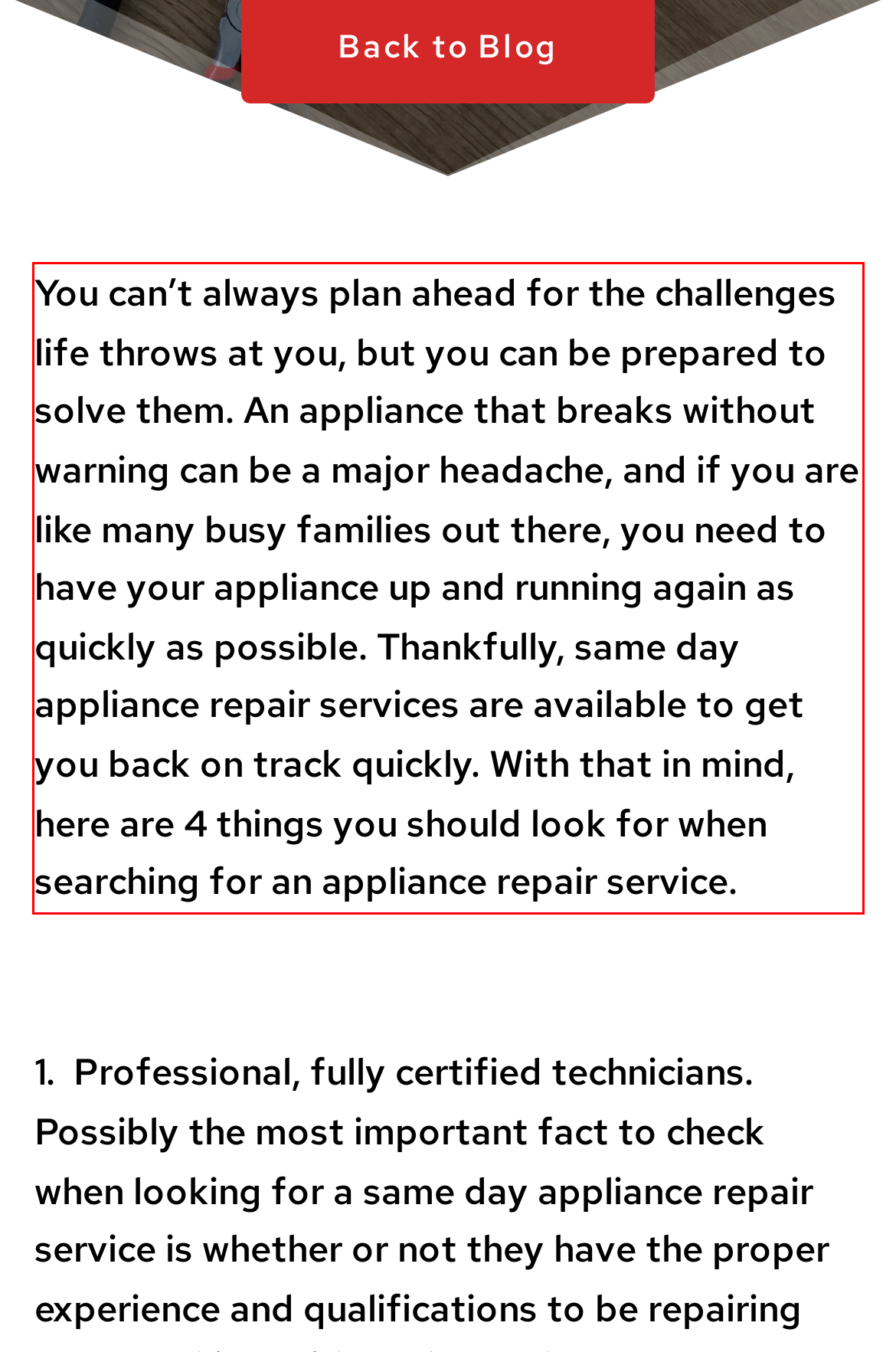Using the provided screenshot of a webpage, recognize and generate the text found within the red rectangle bounding box.

You can’t always plan ahead for the challenges life throws at you, but you can be prepared to solve them. An appliance that breaks without warning can be a major headache, and if you are like many busy families out there, you need to have your appliance up and running again as quickly as possible. Thankfully, same day appliance repair services are available to get you back on track quickly. With that in mind, here are 4 things you should look for when searching for an appliance repair service.